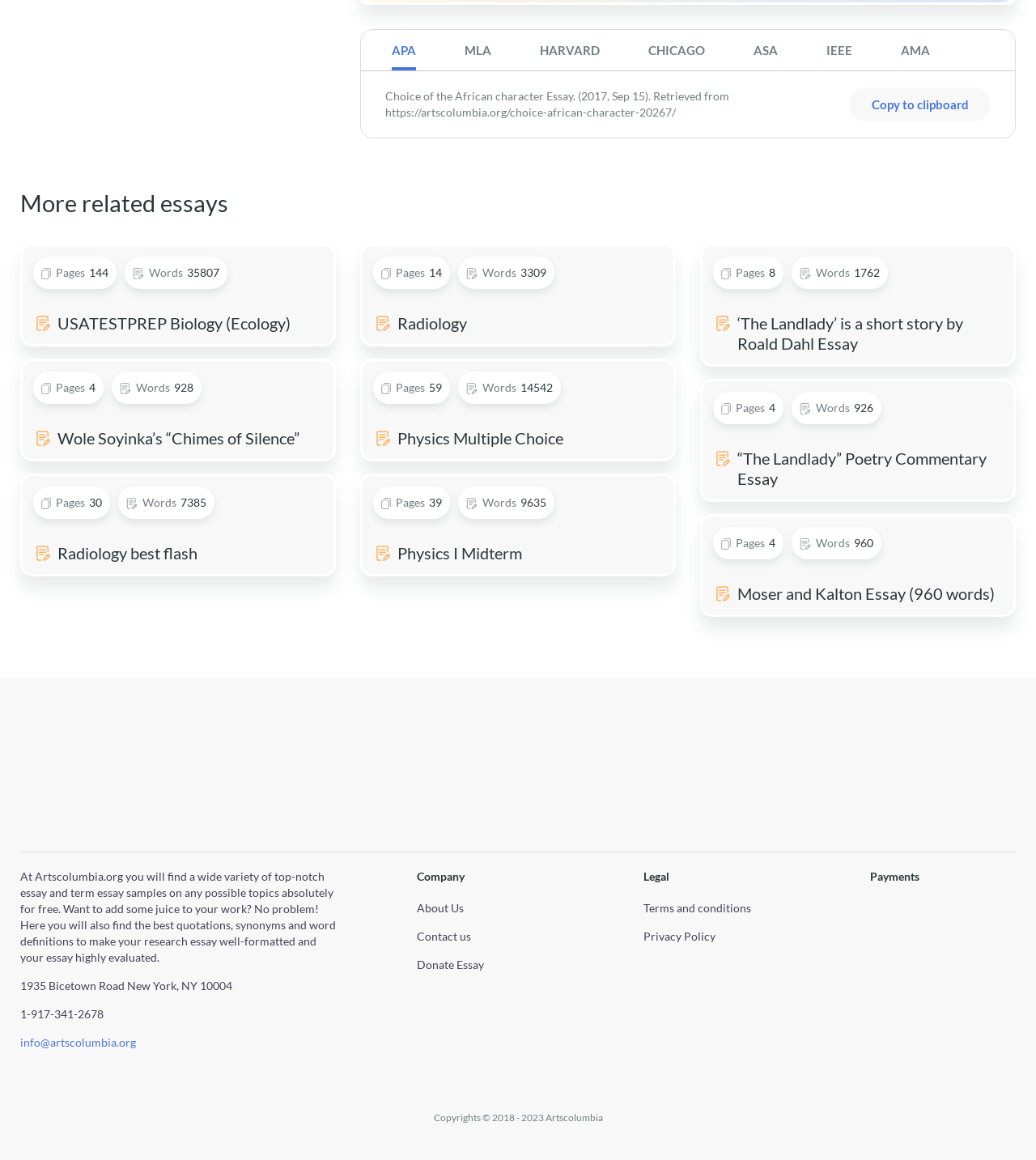Extract the bounding box for the UI element that matches this description: "info@artscolumbia.org".

[0.02, 0.893, 0.131, 0.904]